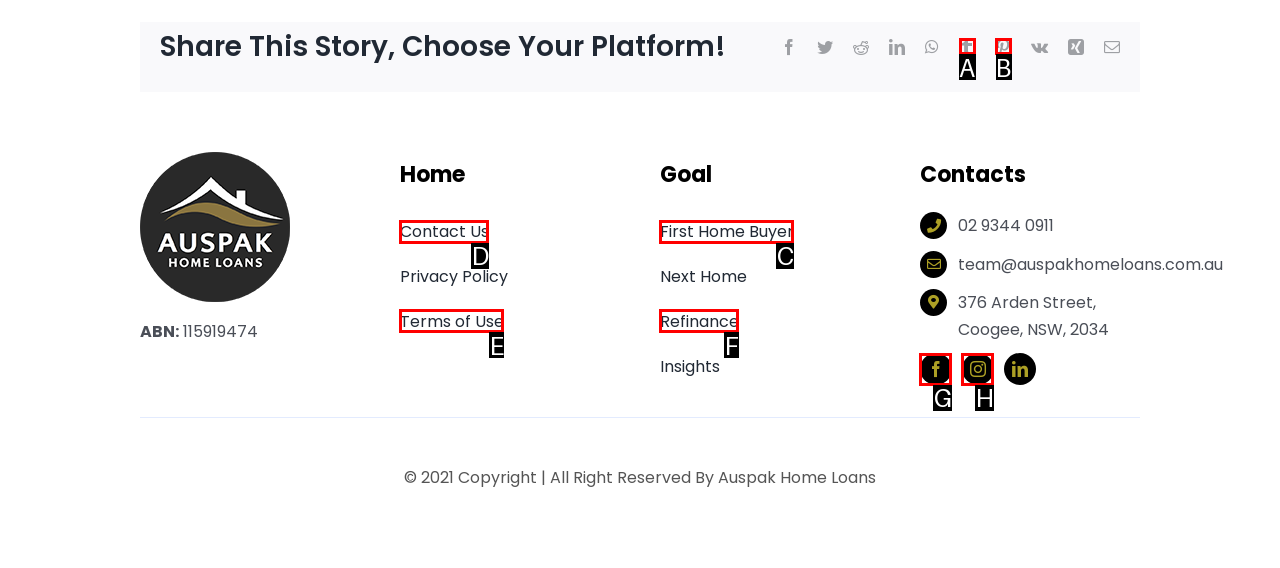To achieve the task: Contact Us, indicate the letter of the correct choice from the provided options.

D